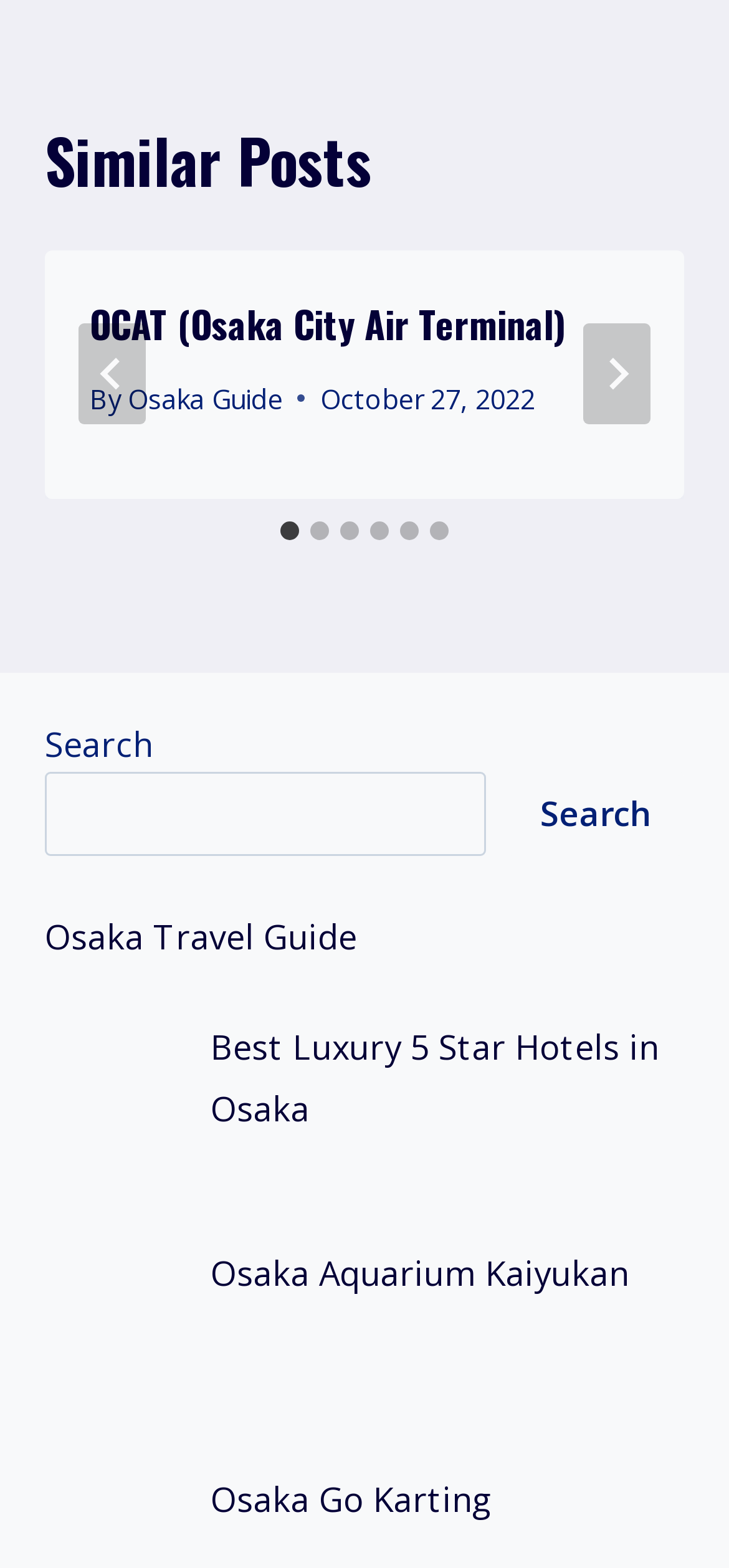Locate the UI element described by Osaka Guide and provide its bounding box coordinates. Use the format (top-left x, top-left y, bottom-right x, bottom-right y) with all values as floating point numbers between 0 and 1.

[0.175, 0.243, 0.388, 0.266]